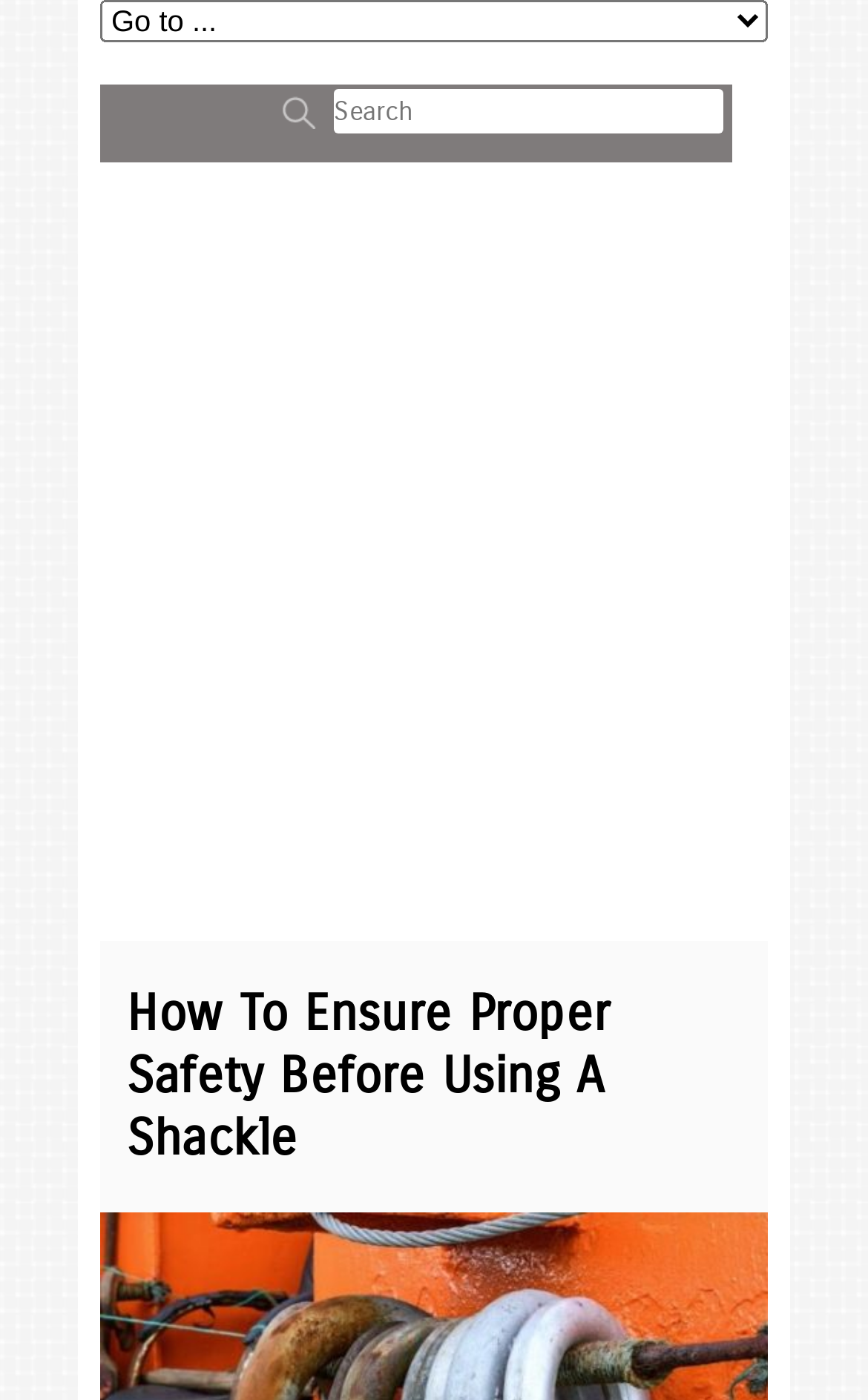Find the primary header on the webpage and provide its text.

How To Ensure Proper Safety Before Using A Shackle